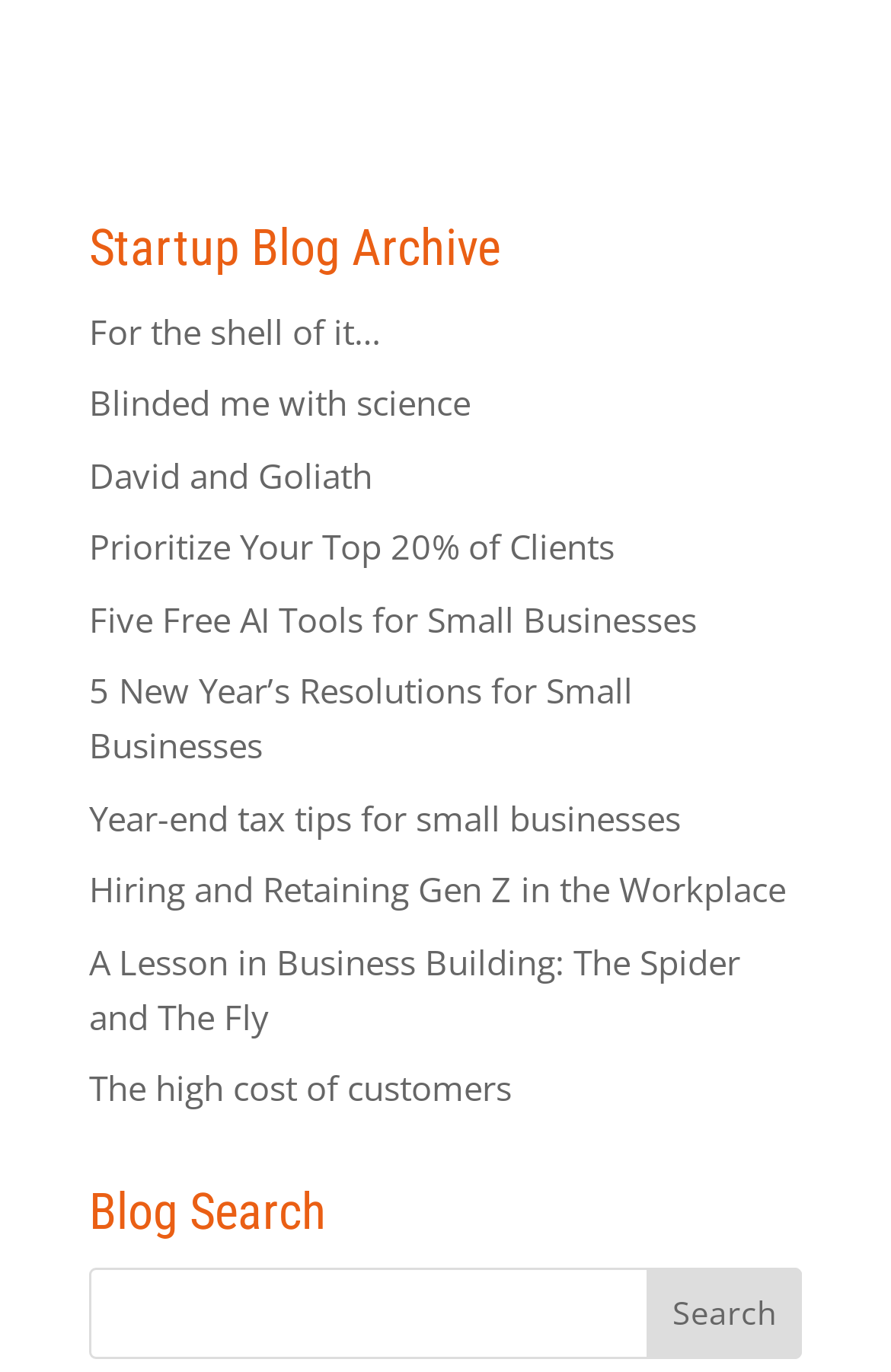Is the search bar required to be filled in?
Give a one-word or short-phrase answer derived from the screenshot.

No